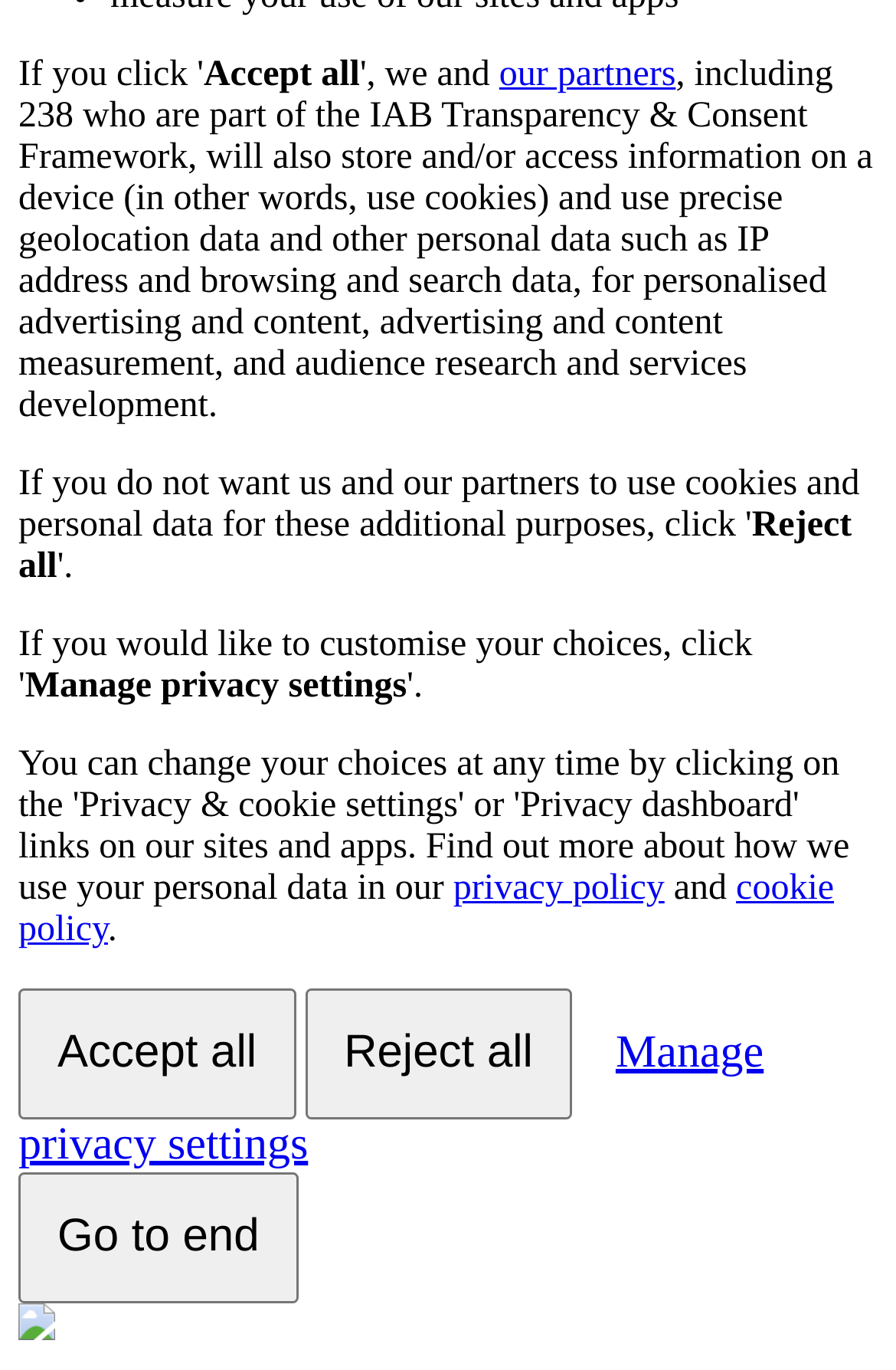Identify the bounding box coordinates of the HTML element based on this description: "privacy policy".

[0.506, 0.634, 0.742, 0.663]